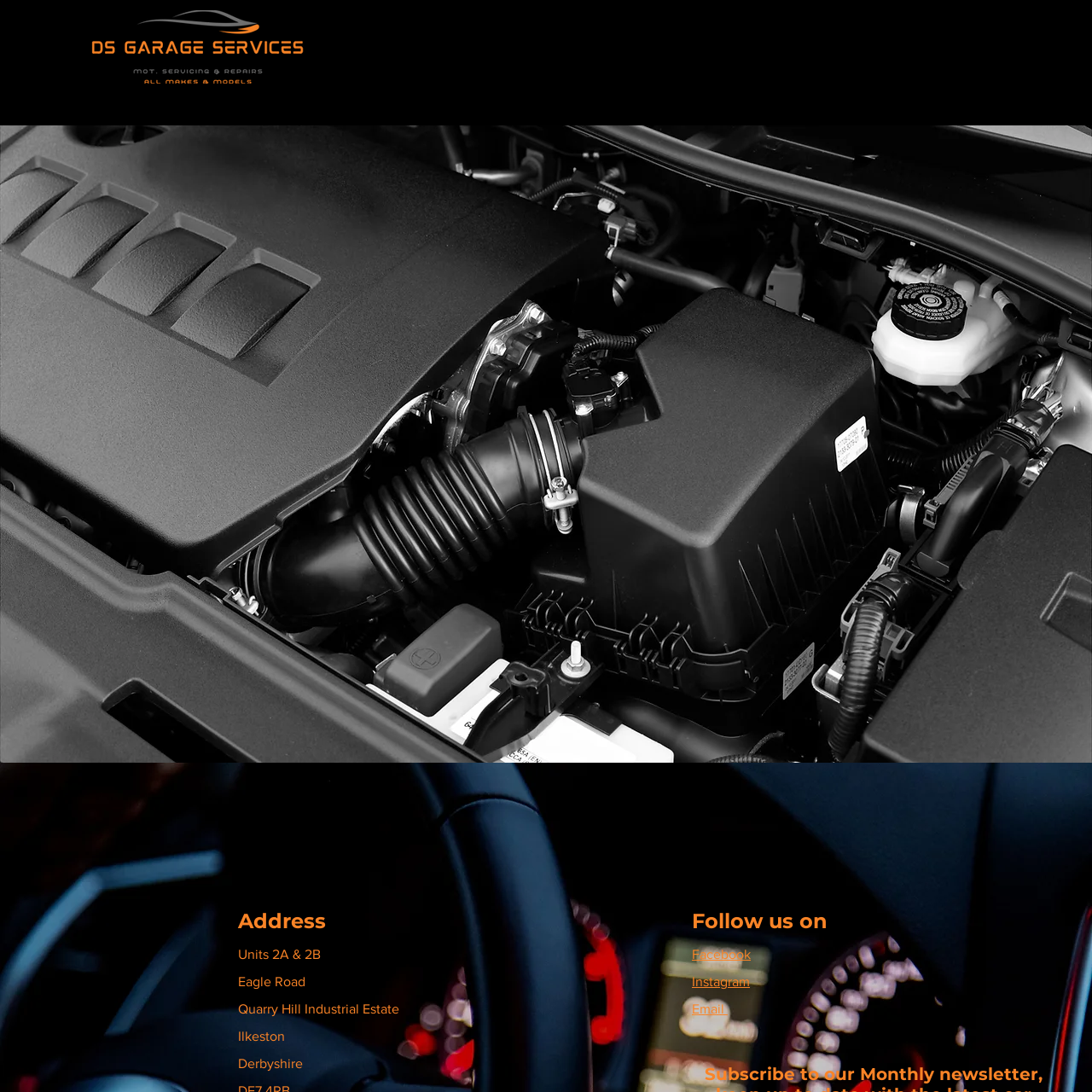Please indicate the bounding box coordinates for the clickable area to complete the following task: "Click the Home link". The coordinates should be specified as four float numbers between 0 and 1, i.e., [left, top, right, bottom].

[0.435, 0.023, 0.491, 0.062]